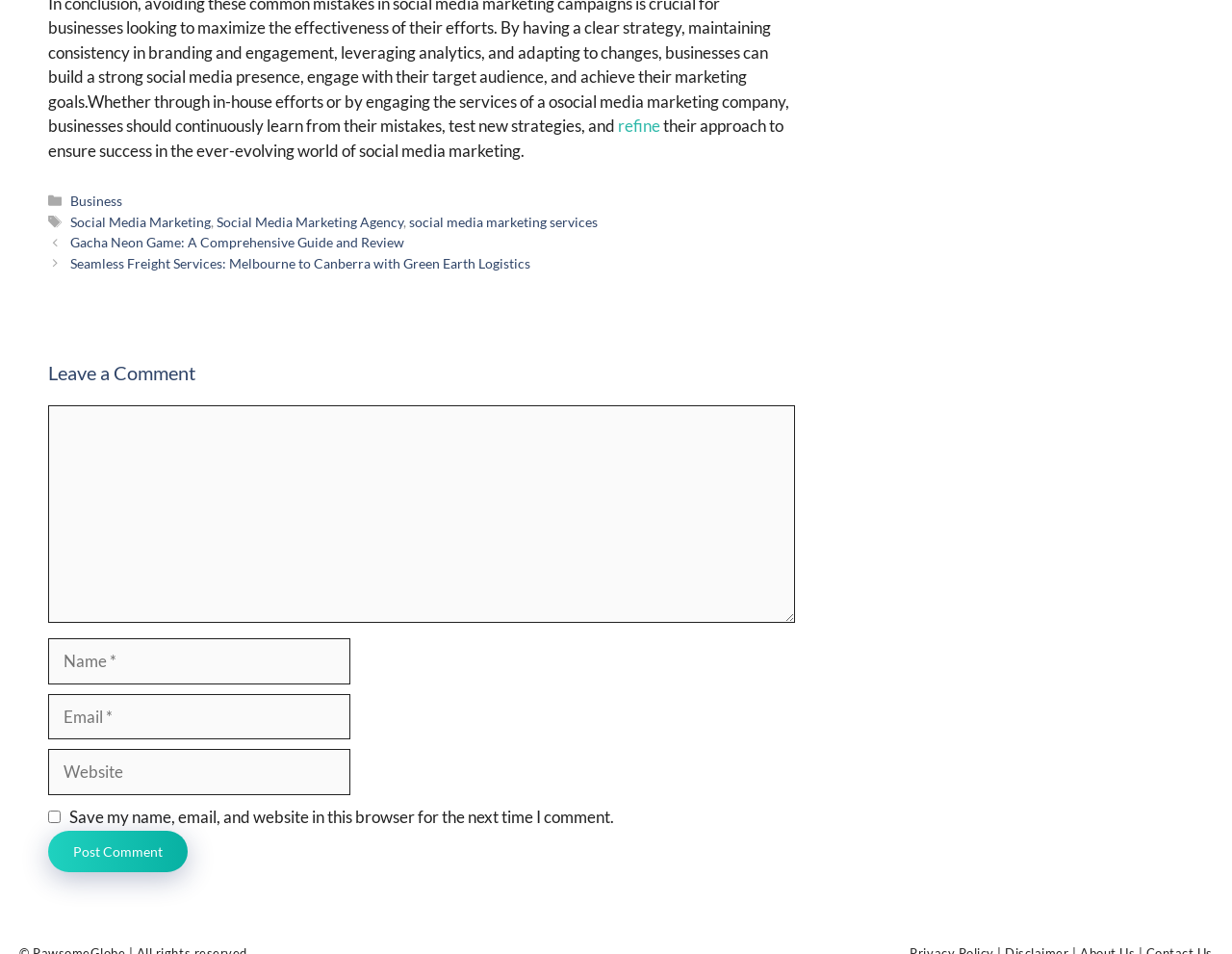Locate the bounding box coordinates for the element described below: "Project Management". The coordinates must be four float values between 0 and 1, formatted as [left, top, right, bottom].

None